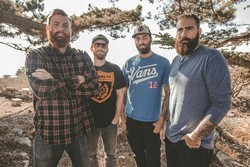What is the name of the record label releasing the band's new album?
Provide a one-word or short-phrase answer based on the image.

Pure Noise Records